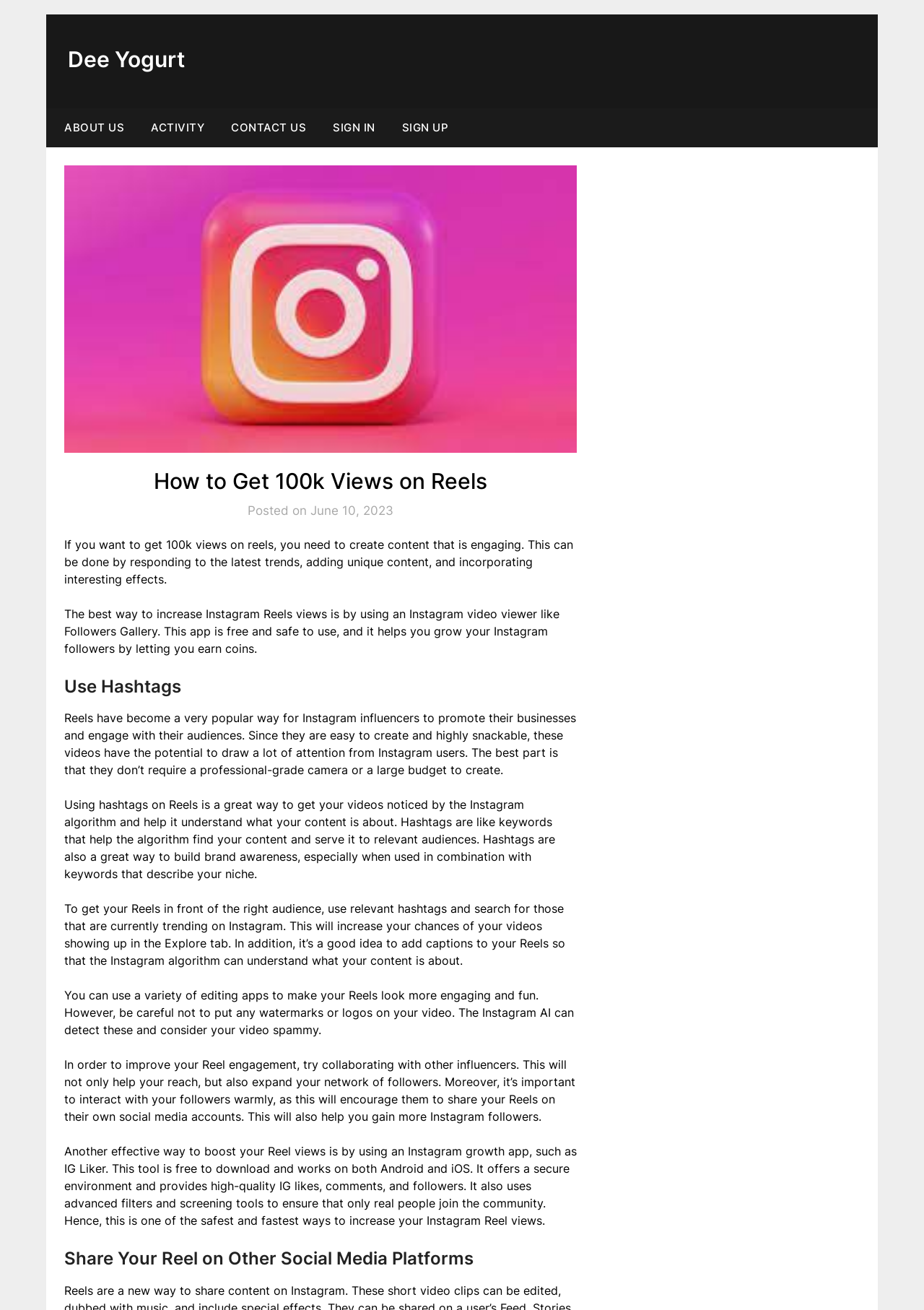Give a concise answer using one word or a phrase to the following question:
What is the benefit of collaborating with other influencers?

Improve Reel engagement